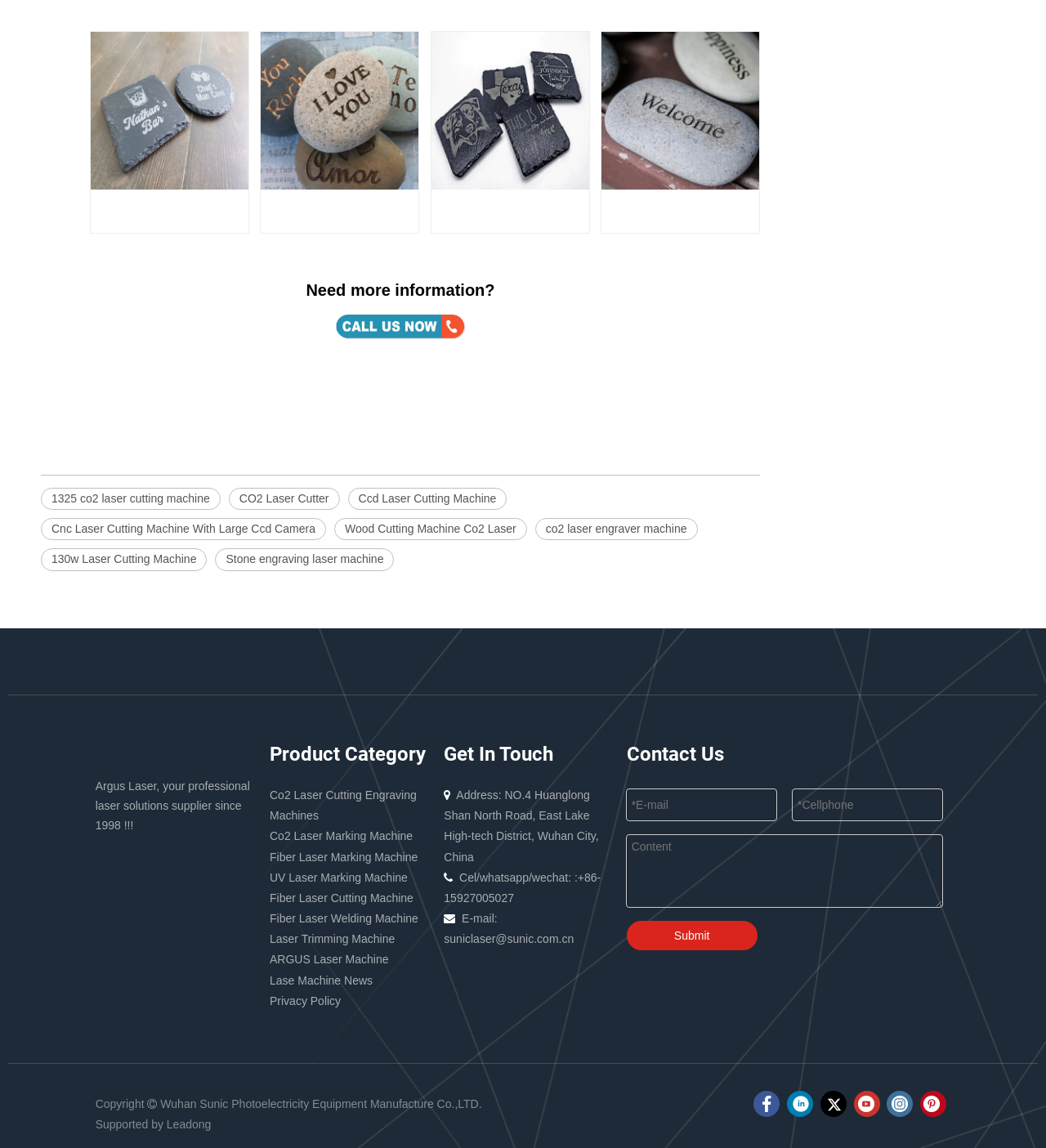Respond concisely with one word or phrase to the following query:
What is the purpose of the 'Contact Us' form?

To submit inquiries or messages